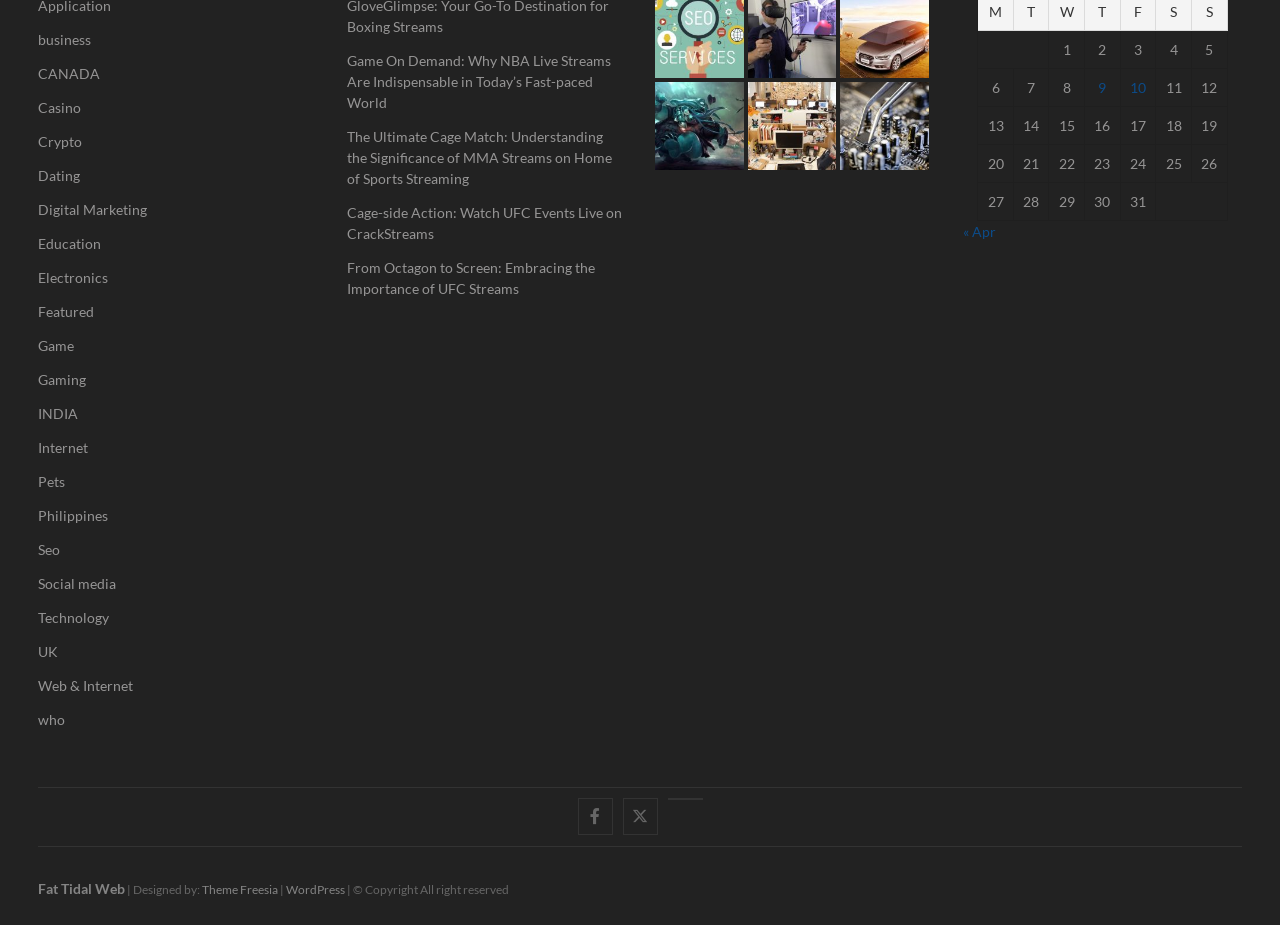Please locate the clickable area by providing the bounding box coordinates to follow this instruction: "Click on the 'business' link".

[0.03, 0.031, 0.247, 0.054]